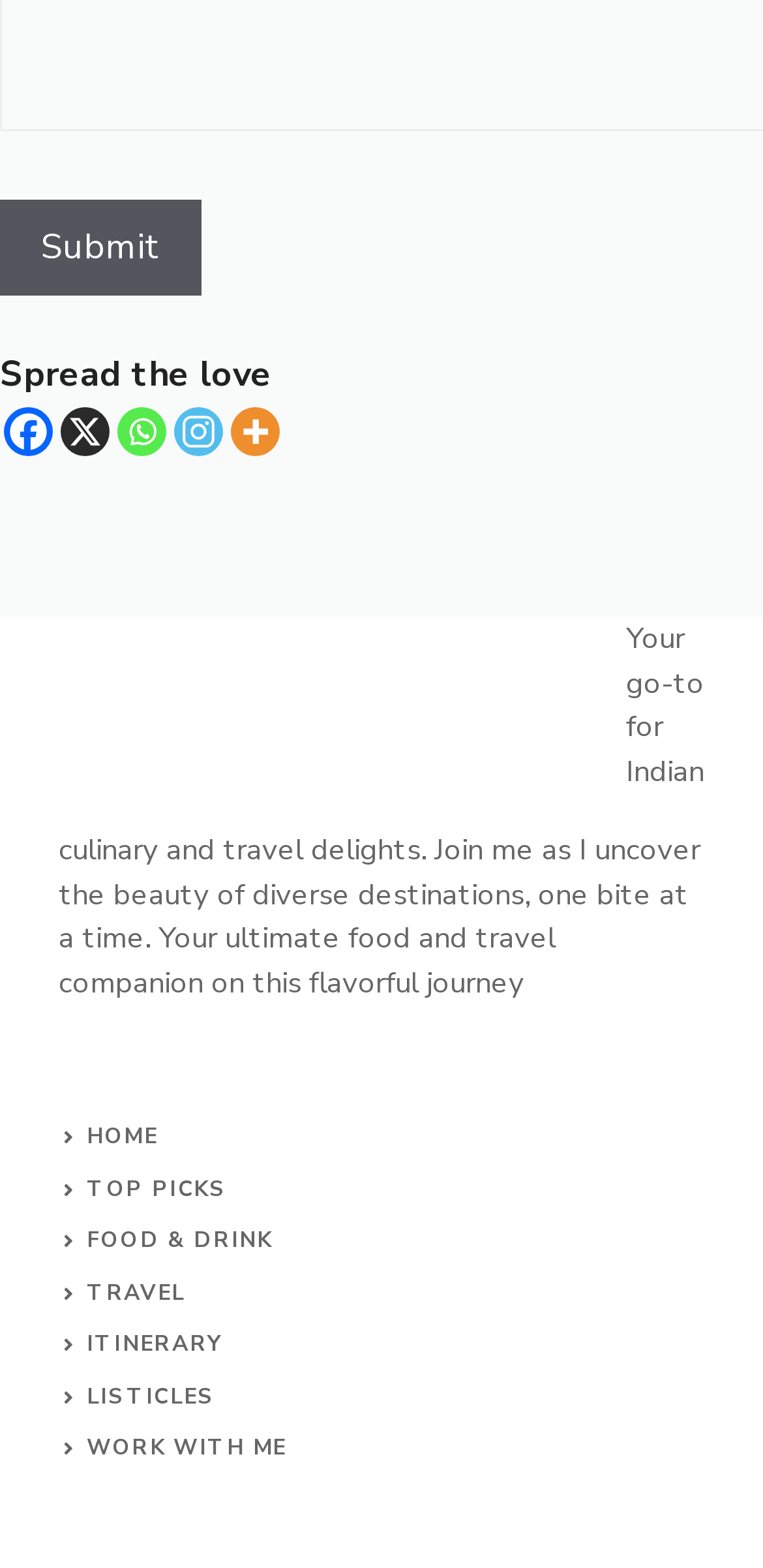What is the theme of this website?
Craft a detailed and extensive response to the question.

Based on the text 'Your go-to for Indian culinary and travel delights...' and the links 'FOOD & DRINK' and 'TRAVEL', it can be inferred that the theme of this website is related to food and travel.